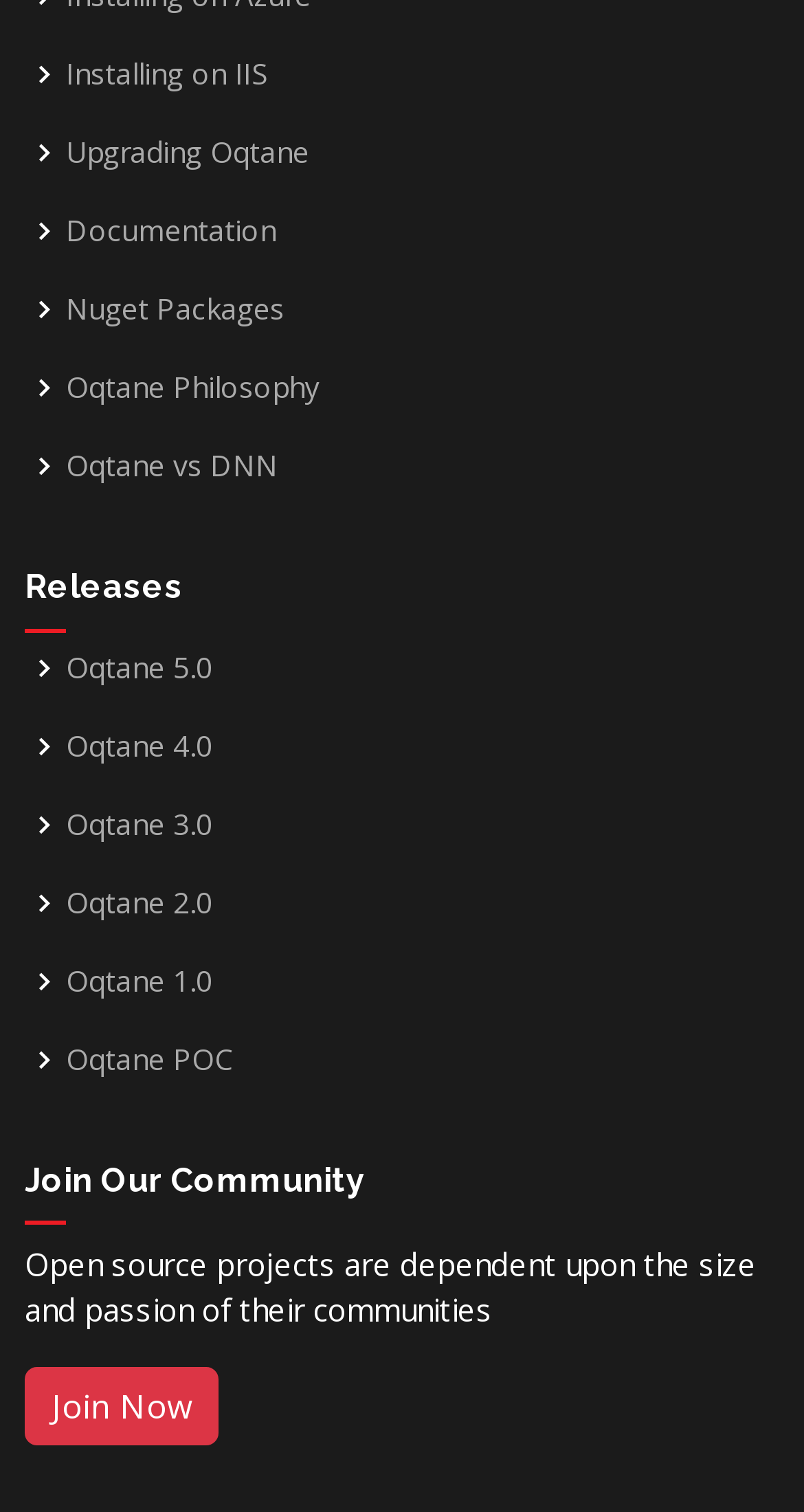Provide a short answer to the following question with just one word or phrase: What is the first release version of Oqtane?

Oqtane 1.0